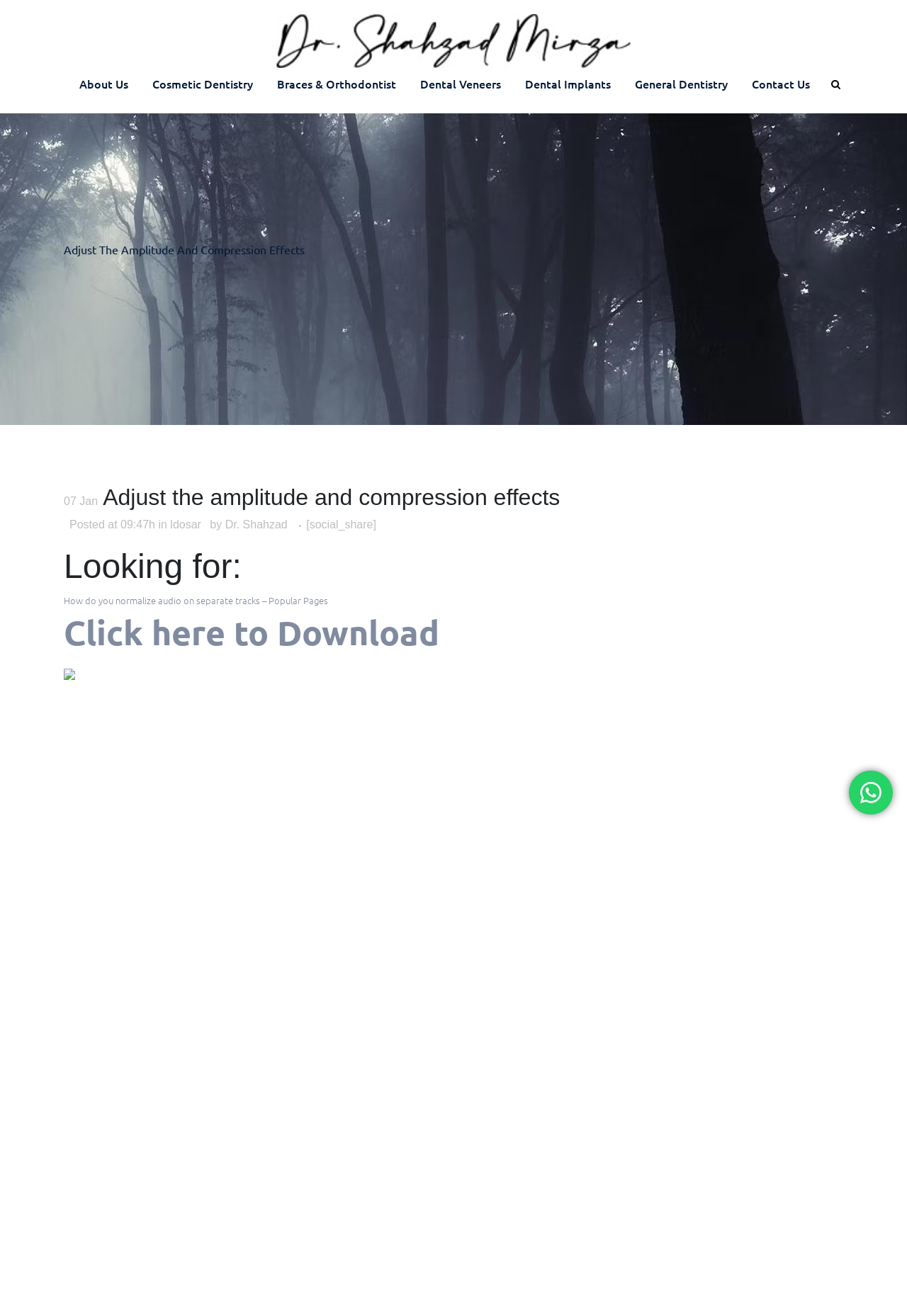Can you provide the bounding box coordinates for the element that should be clicked to implement the instruction: "Download something"?

[0.07, 0.483, 0.484, 0.492]